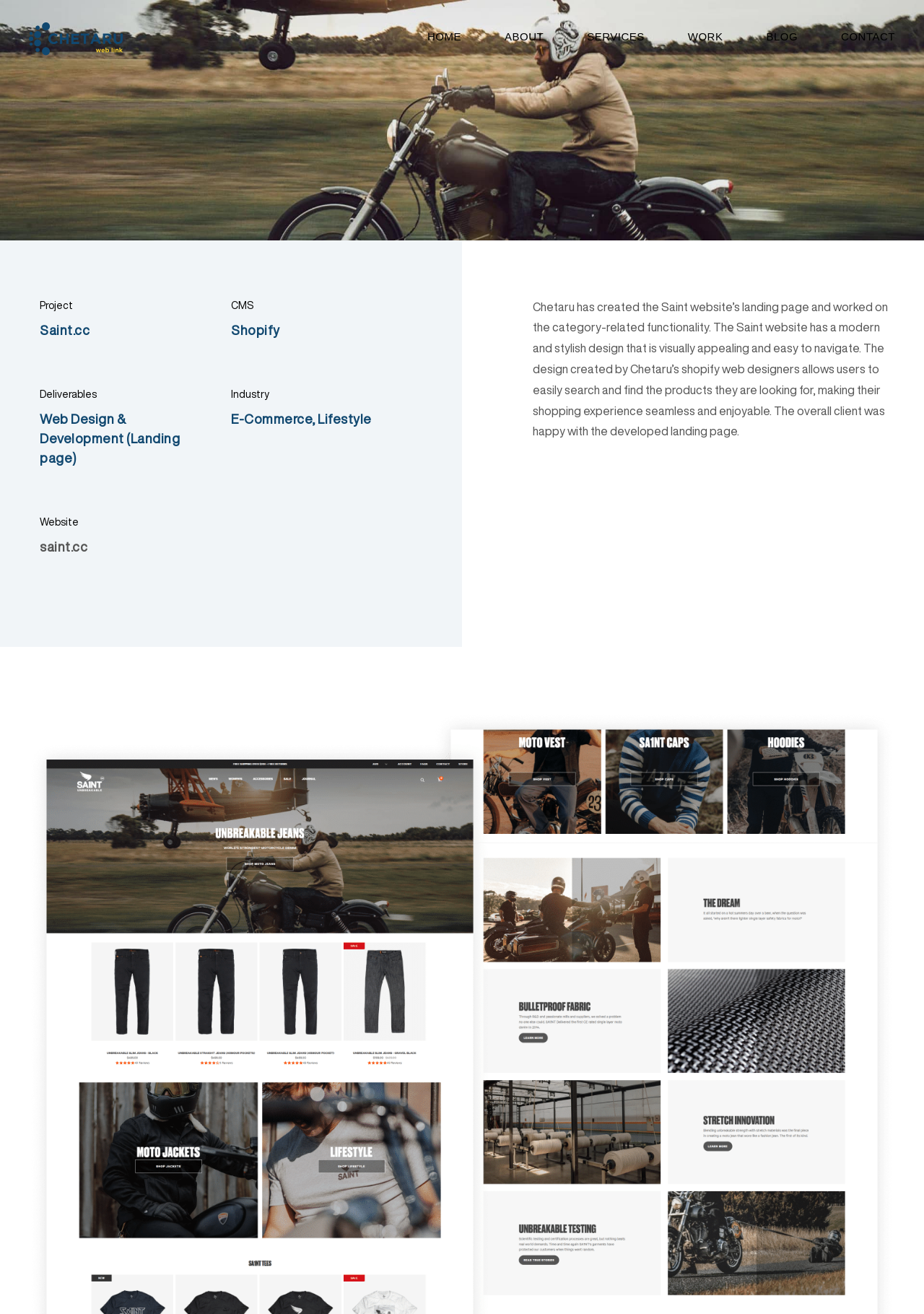Please mark the clickable region by giving the bounding box coordinates needed to complete this instruction: "Click on the 'HOME' link".

[0.462, 0.023, 0.499, 0.032]